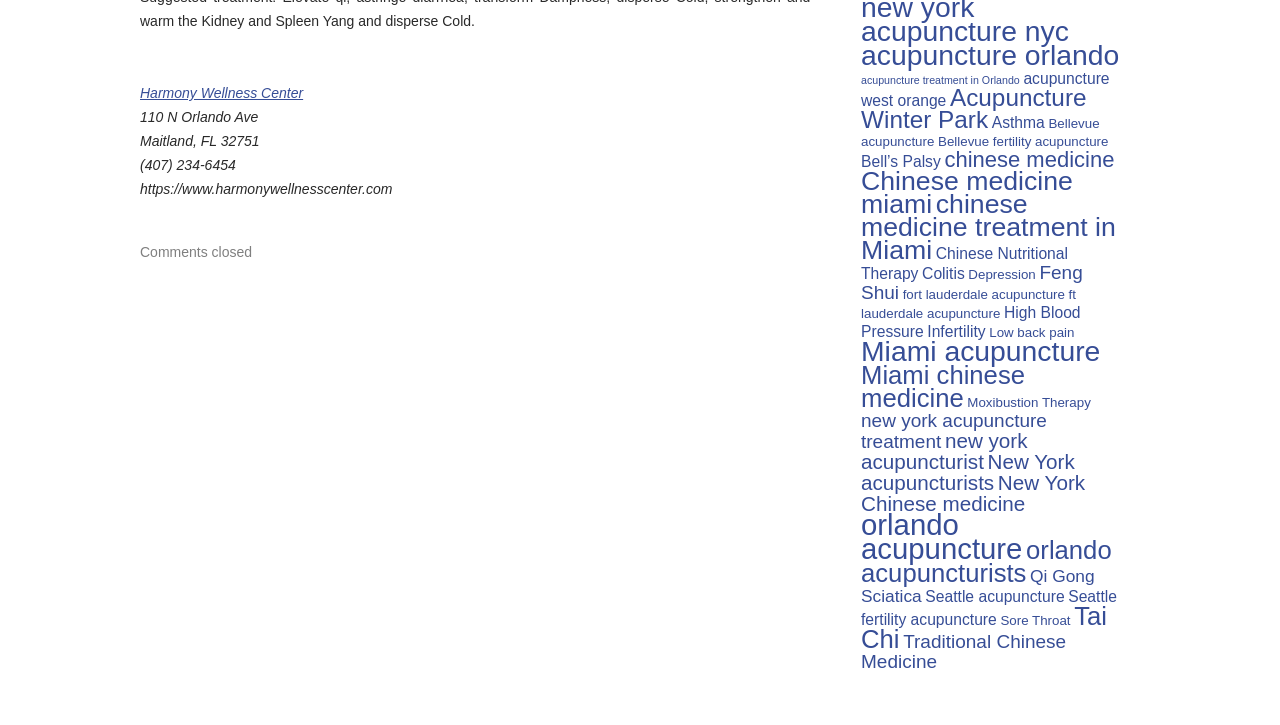Give a concise answer using only one word or phrase for this question:
What is the name of the wellness center?

Harmony Wellness Center